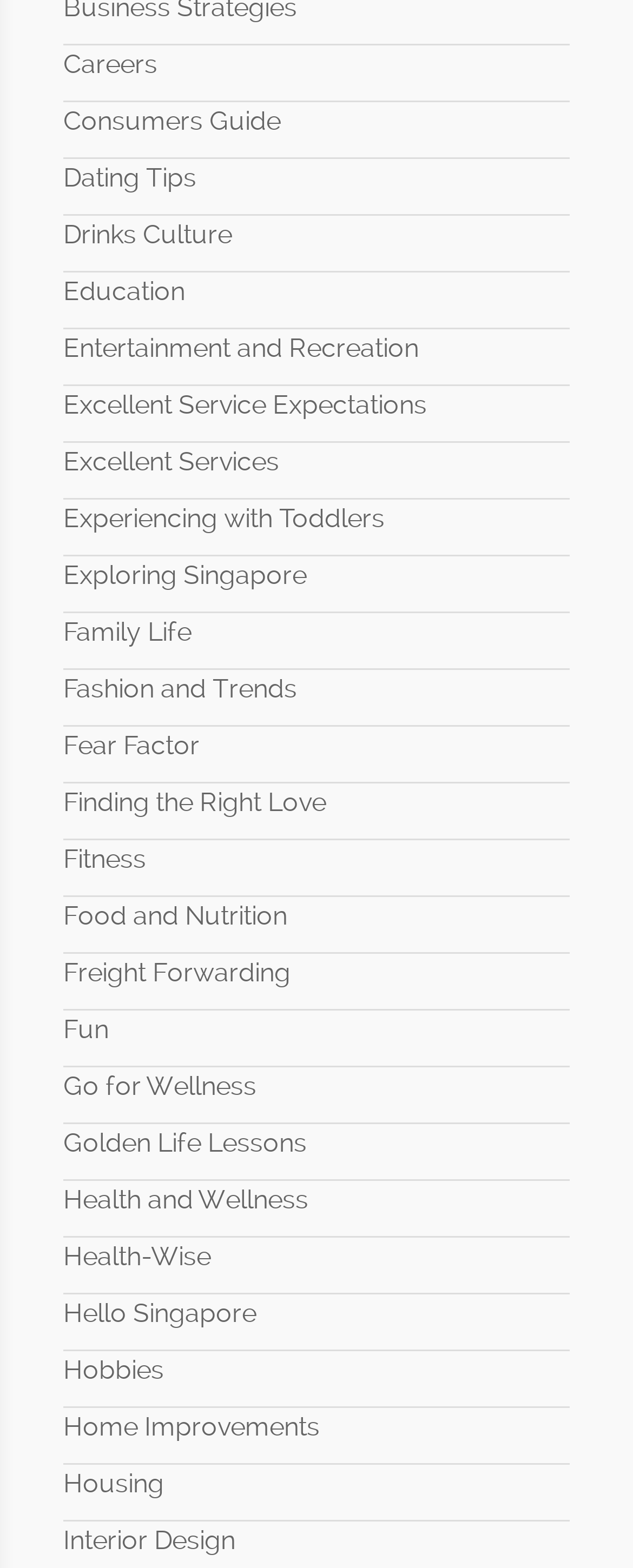Please identify the bounding box coordinates of the element that needs to be clicked to perform the following instruction: "Click on Careers".

[0.1, 0.031, 0.249, 0.05]